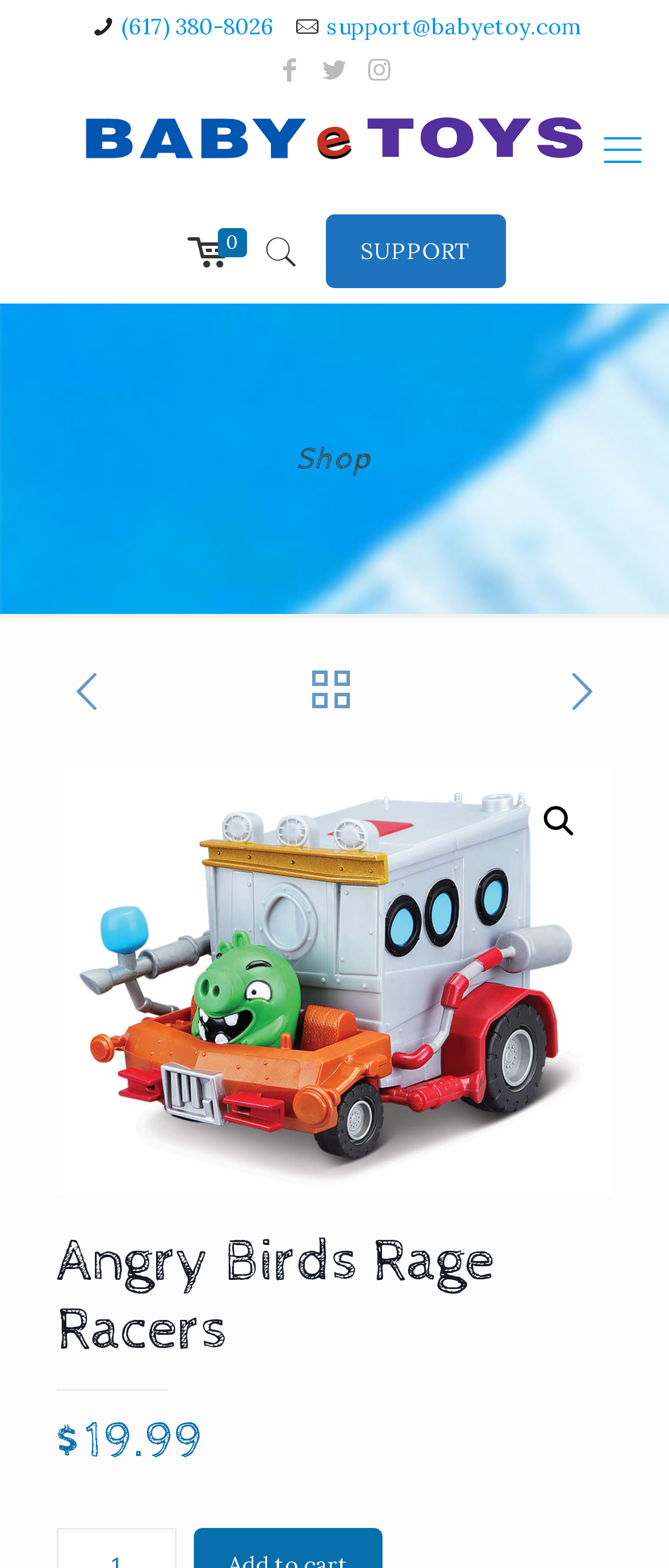Generate the text of the webpage's primary heading.

Angry Birds Rage Racers